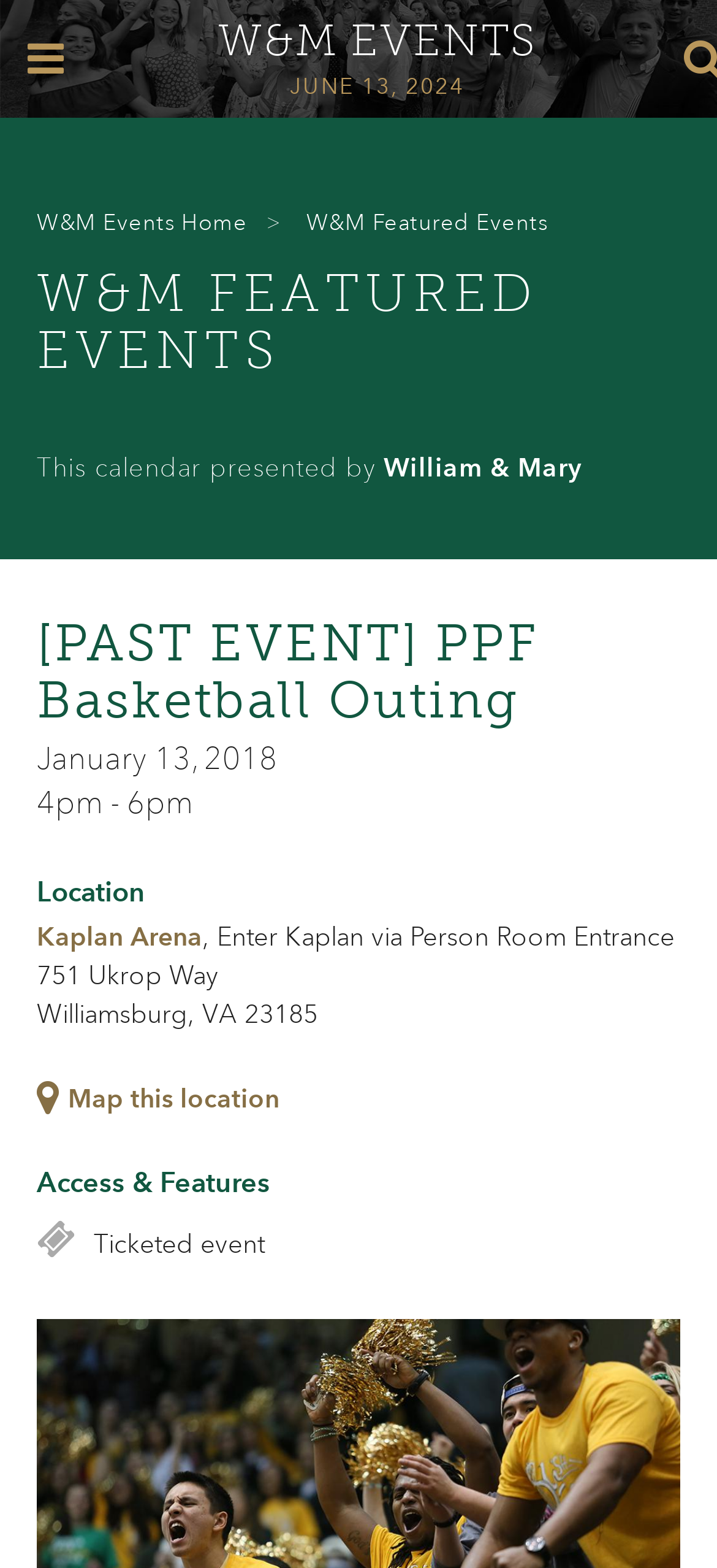Predict the bounding box of the UI element based on the description: "W&M Events". The coordinates should be four float numbers between 0 and 1, formatted as [left, top, right, bottom].

[0.304, 0.012, 0.747, 0.04]